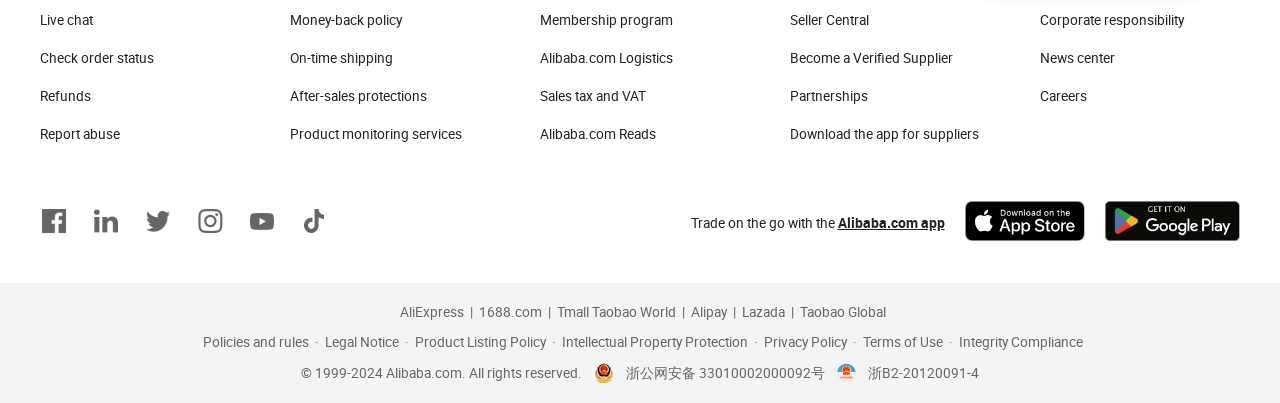What is the name of the company?
From the screenshot, provide a brief answer in one word or phrase.

Alibaba.com